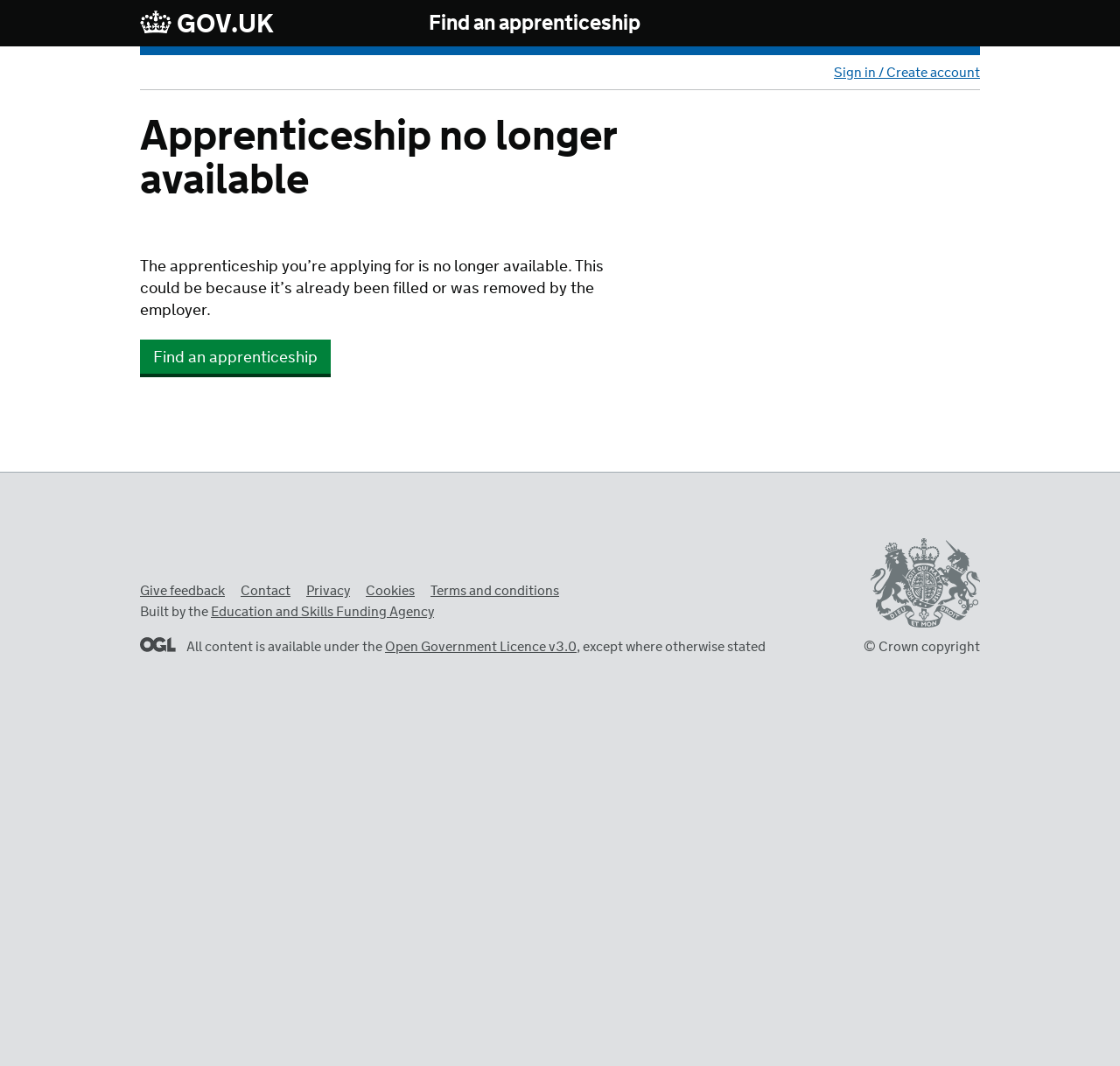Please mark the clickable region by giving the bounding box coordinates needed to complete this instruction: "Find an apprenticeship".

[0.383, 0.009, 0.572, 0.036]